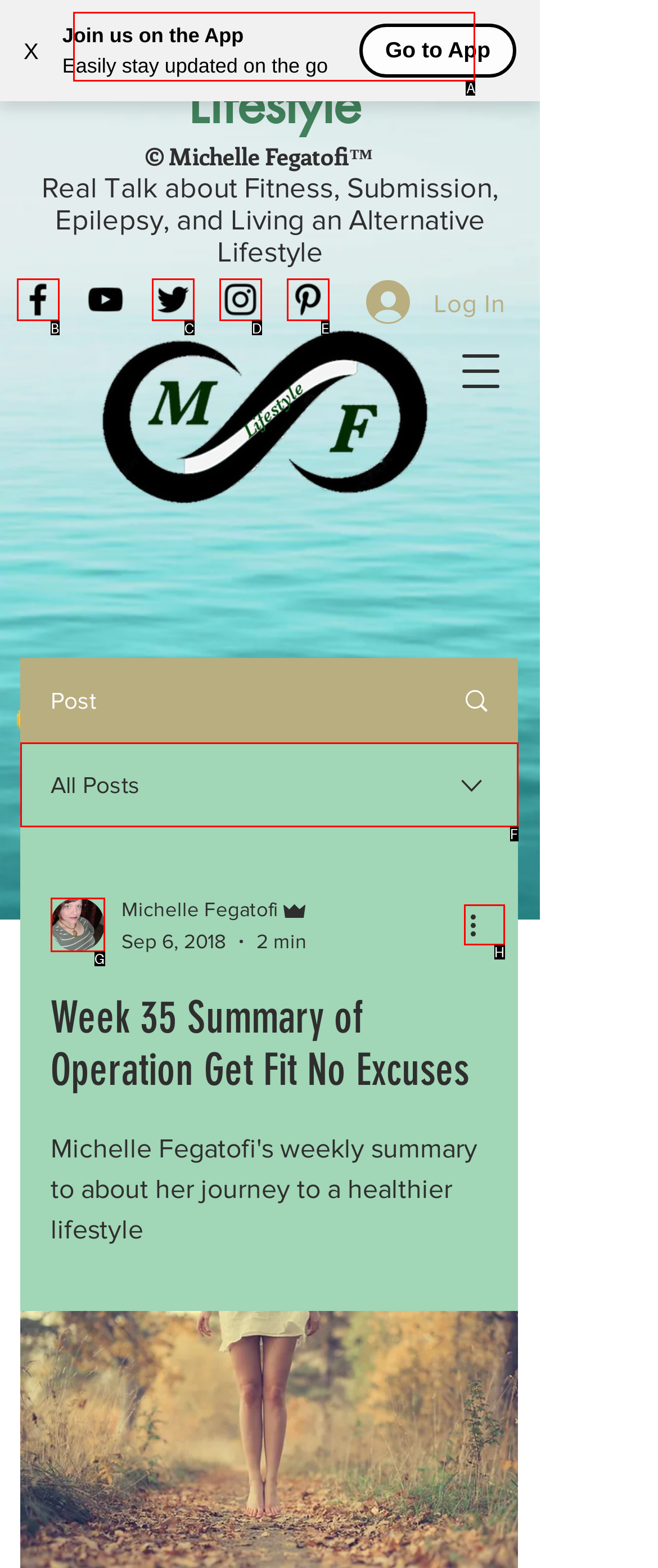From the provided choices, determine which option matches the description: parent_node: Michelle Fegatofi. Respond with the letter of the correct choice directly.

G